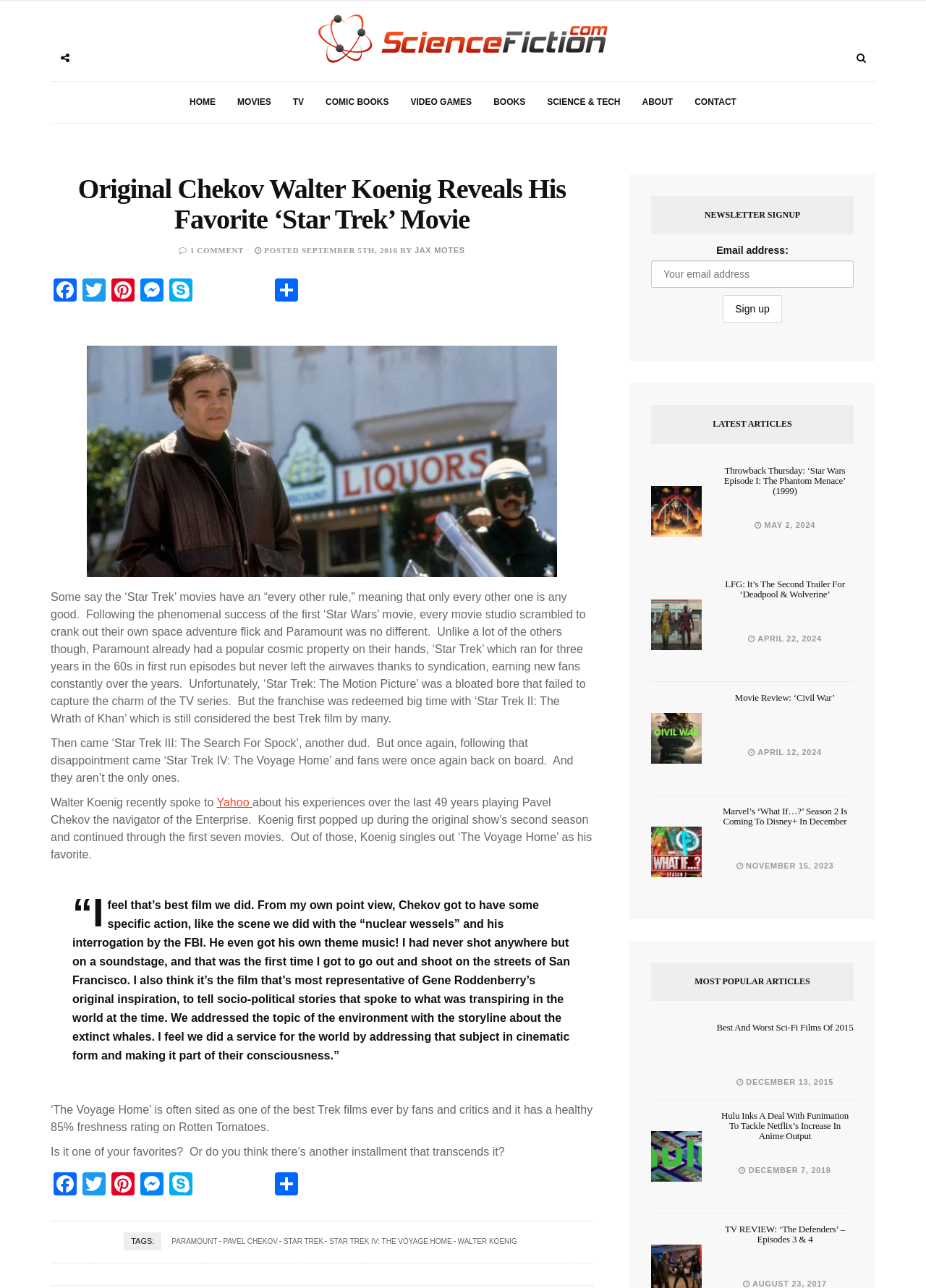Determine the bounding box coordinates of the clickable element to complete this instruction: "Go to the home page". Provide the coordinates in the format of four float numbers between 0 and 1, [left, top, right, bottom].

[0.193, 0.063, 0.245, 0.096]